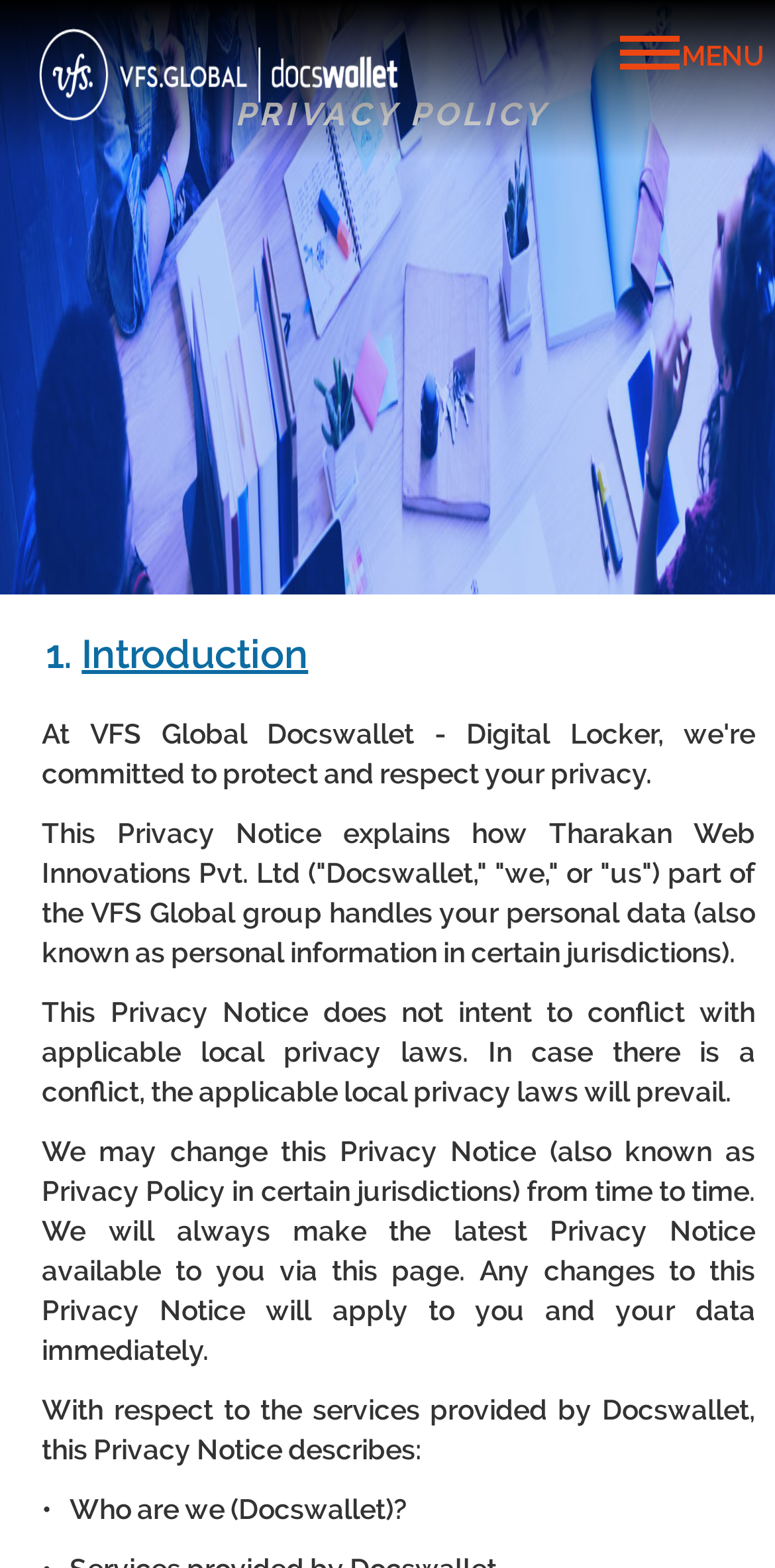Using the given element description, provide the bounding box coordinates (top-left x, top-left y, bottom-right x, bottom-right y) for the corresponding UI element in the screenshot: parent_node: MENU

[0.0, 0.036, 0.564, 0.056]